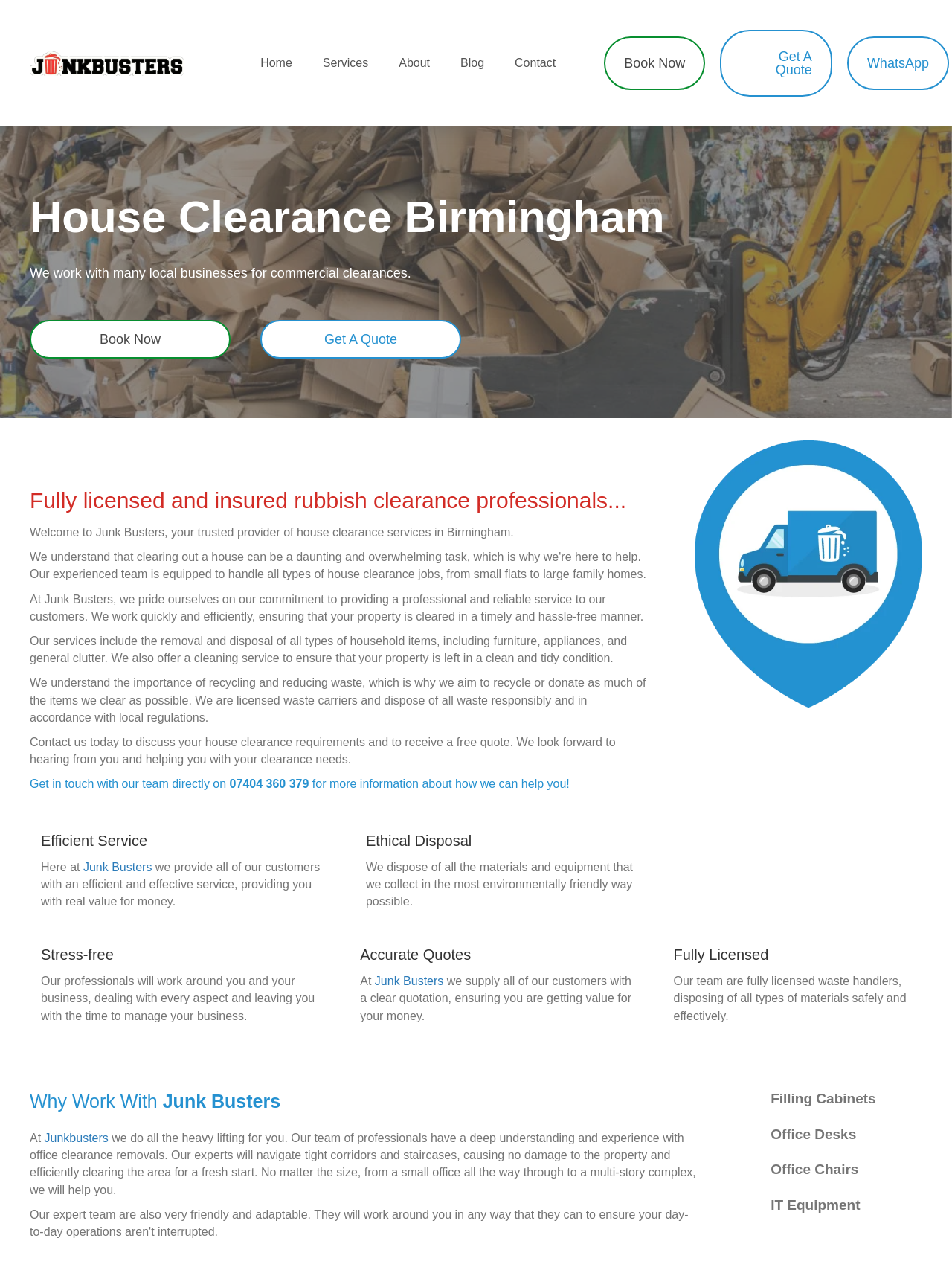Provide the bounding box coordinates of the UI element this sentence describes: "Services".

[0.323, 0.025, 0.403, 0.074]